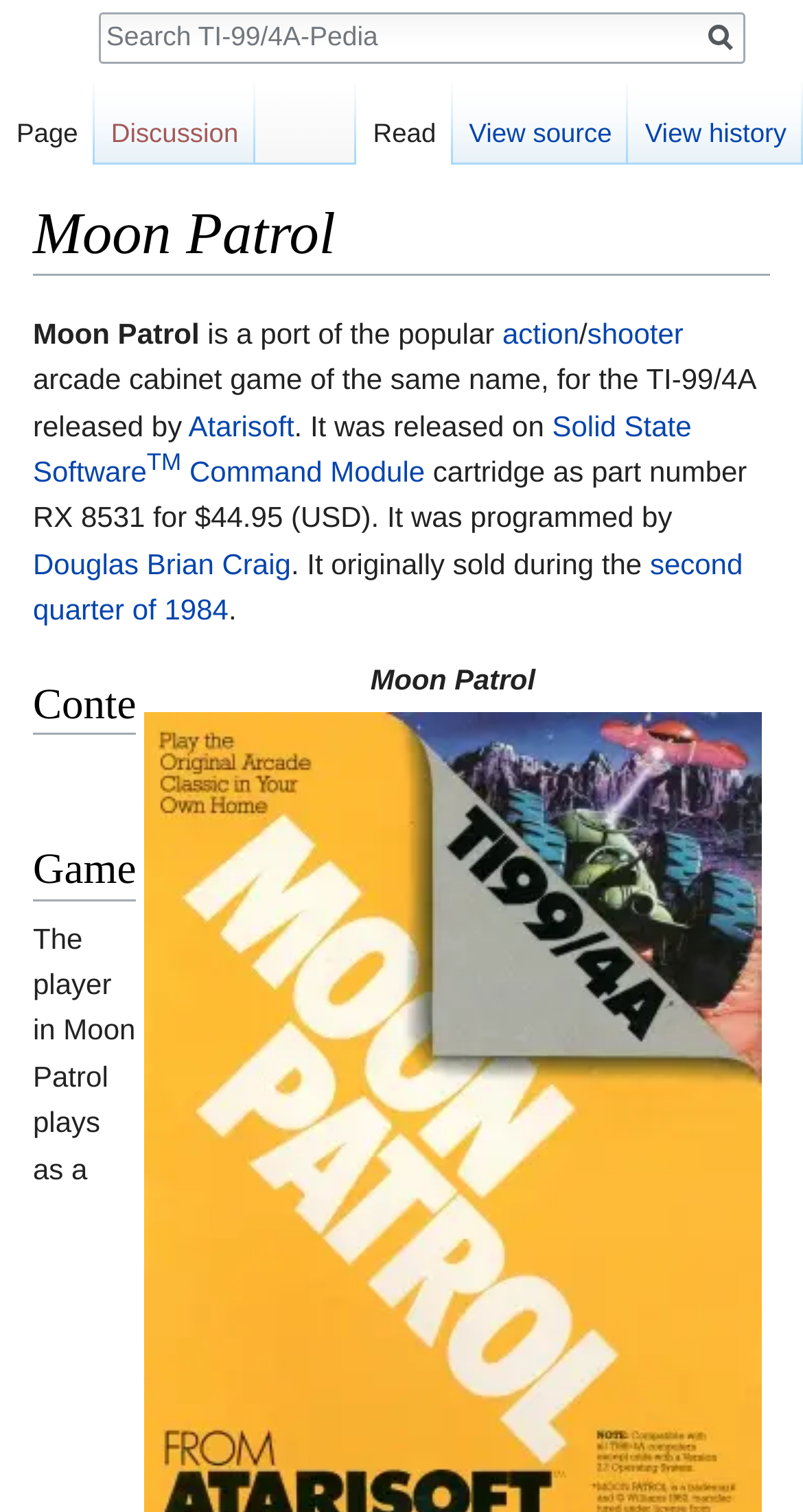Answer the following query concisely with a single word or phrase:
What is the name of the game?

Moon Patrol